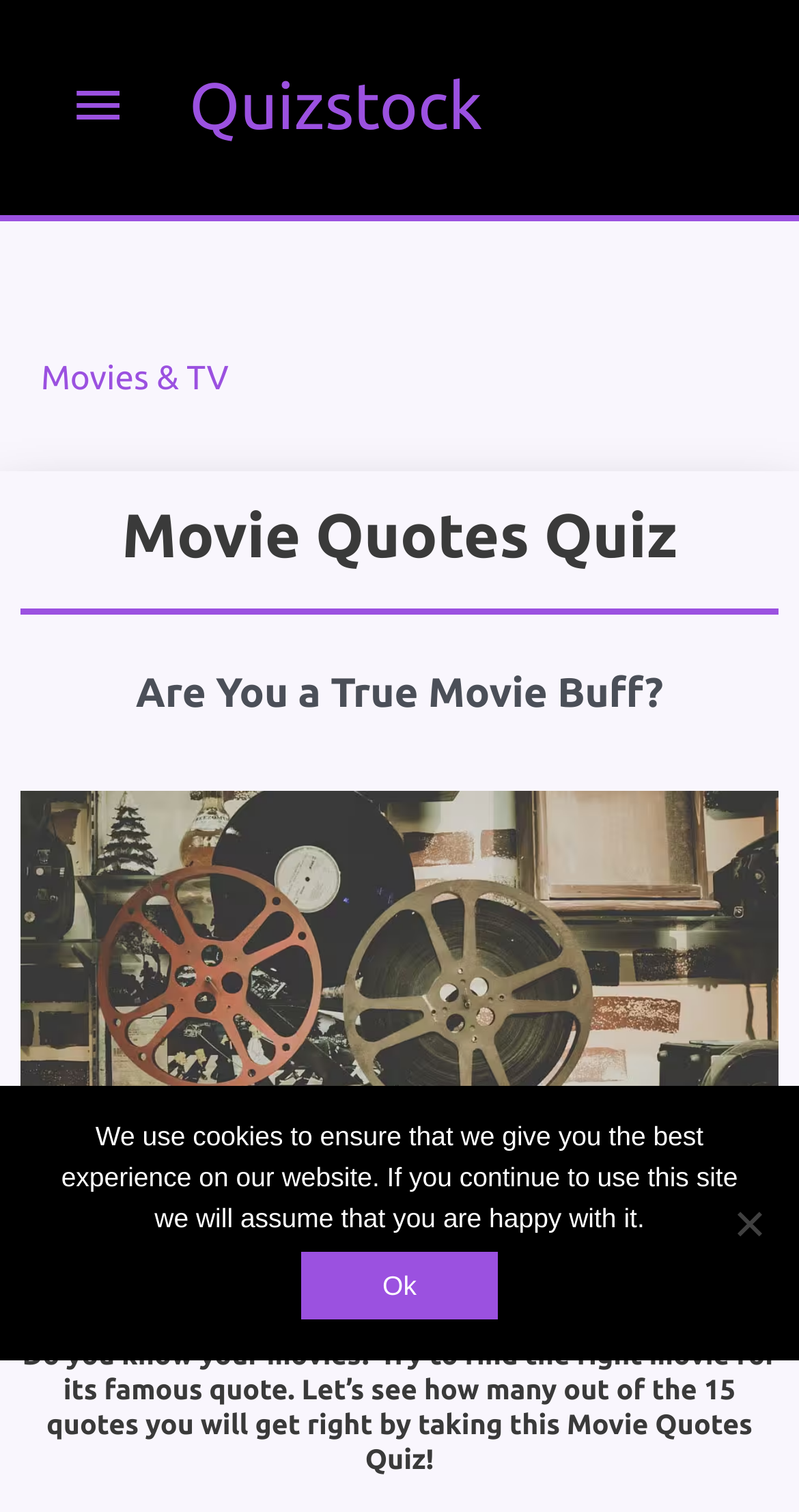What is the category of movies being tested in the quiz?
Answer the question using a single word or phrase, according to the image.

Movies & TV